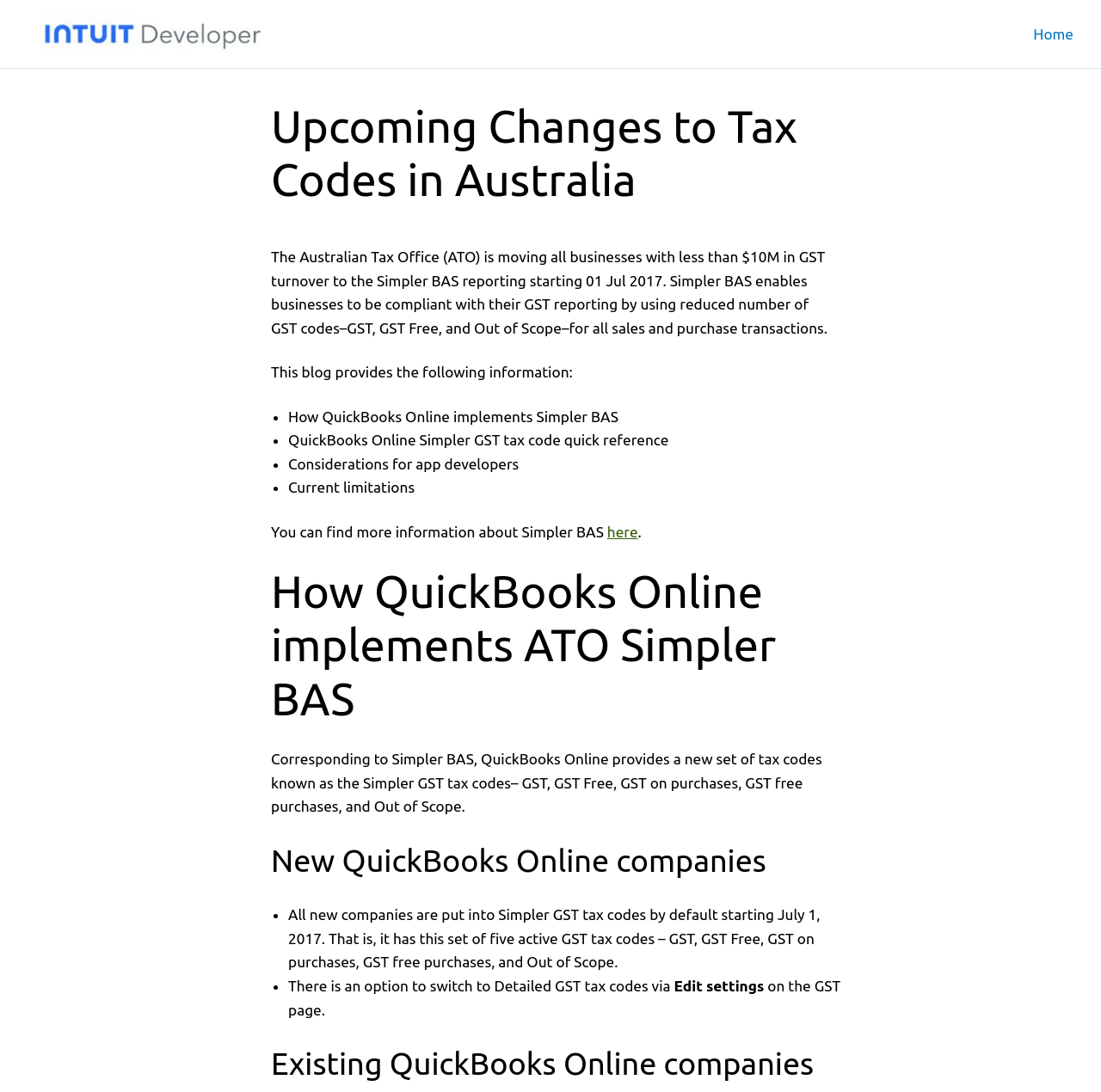What is the option for existing companies in QuickBooks Online?
Carefully analyze the image and provide a detailed answer to the question.

According to the webpage, there is an option to switch to Detailed GST tax codes via 'Edit settings' on the GST page for existing companies.